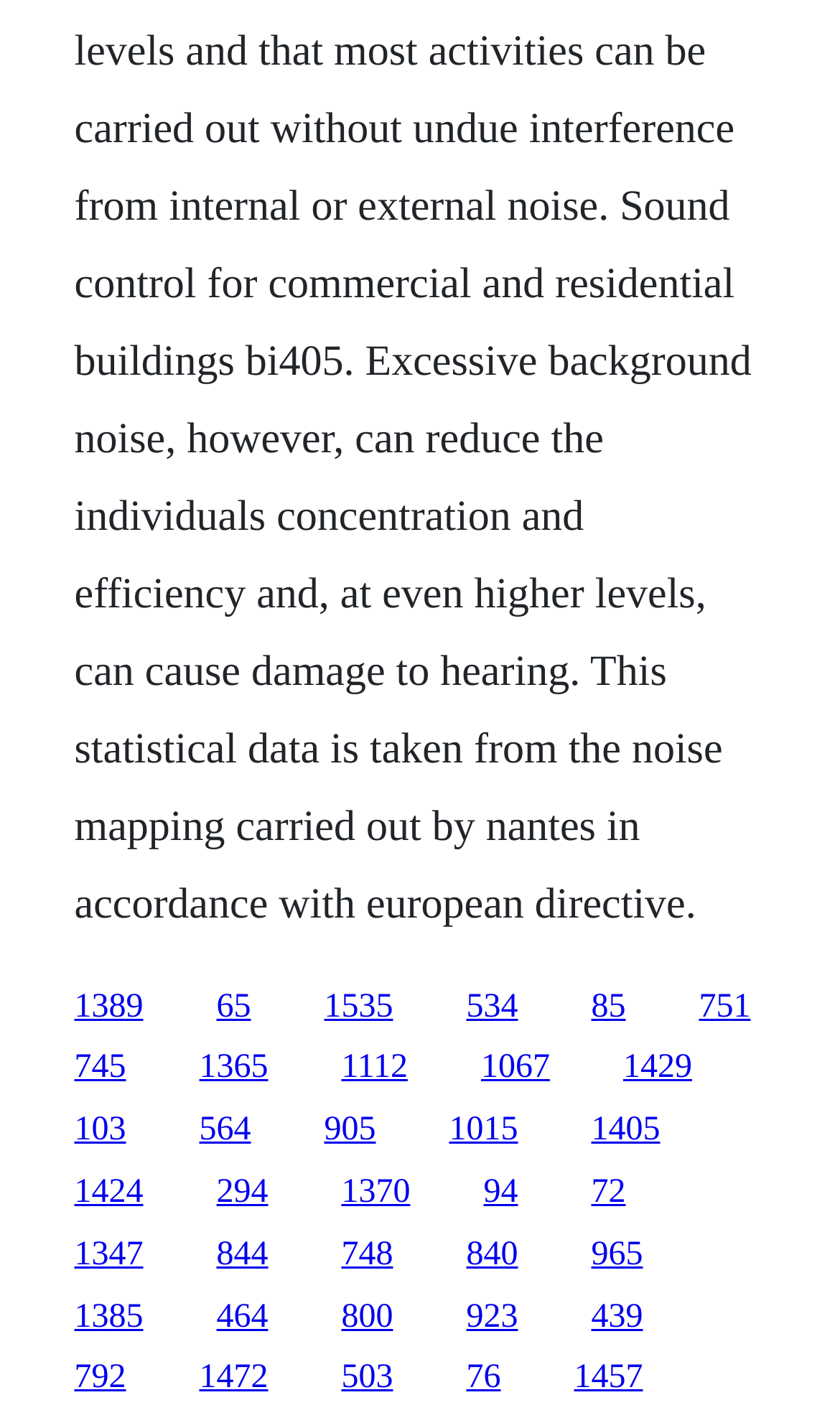Please identify the bounding box coordinates of the region to click in order to complete the given instruction: "Check the date of 'How to Generate Buzz for a Community Fair'". The coordinates should be four float numbers between 0 and 1, i.e., [left, top, right, bottom].

None